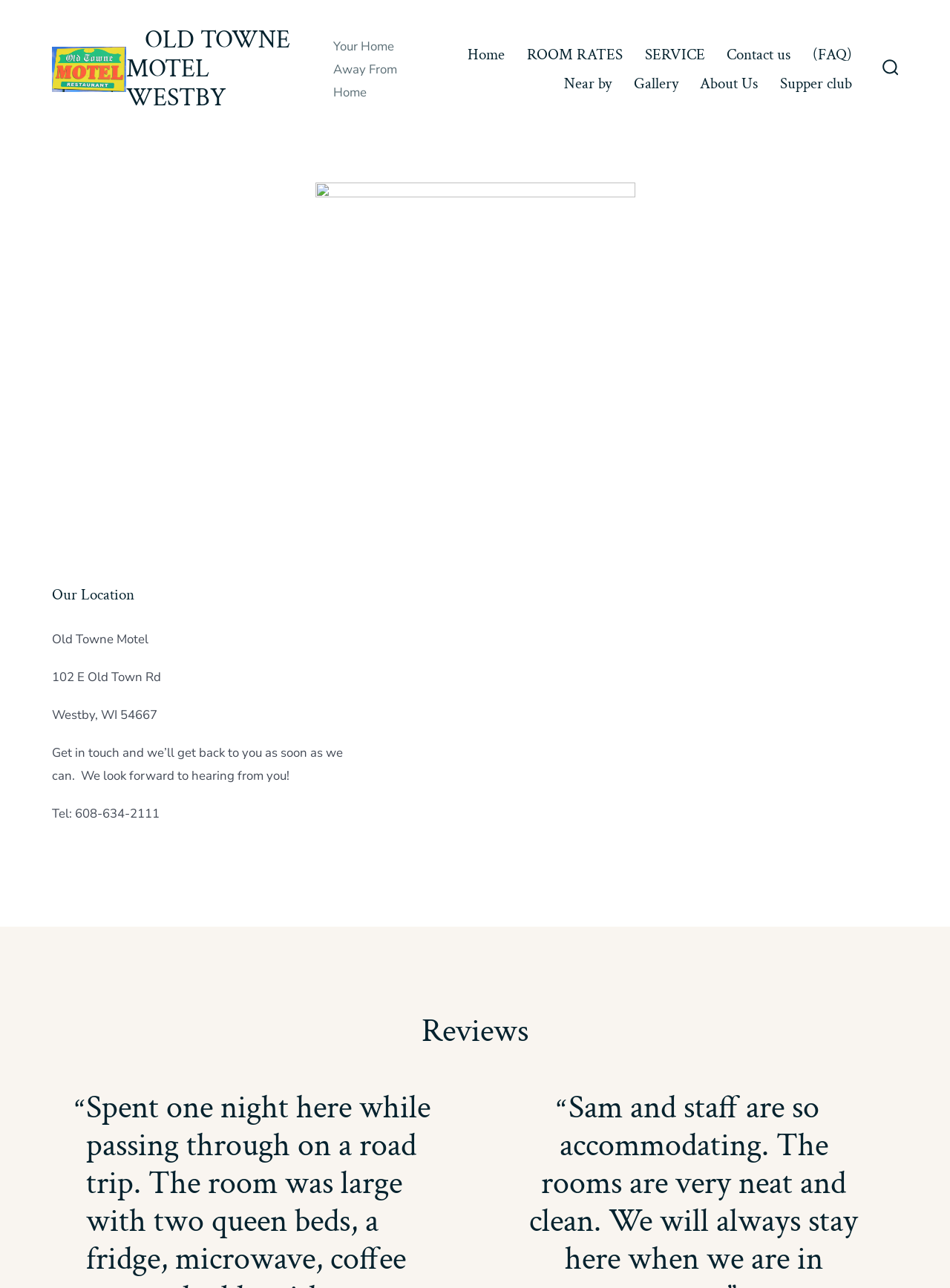Locate the bounding box coordinates of the area that needs to be clicked to fulfill the following instruction: "Get the Supper club information". The coordinates should be in the format of four float numbers between 0 and 1, namely [left, top, right, bottom].

[0.821, 0.054, 0.897, 0.076]